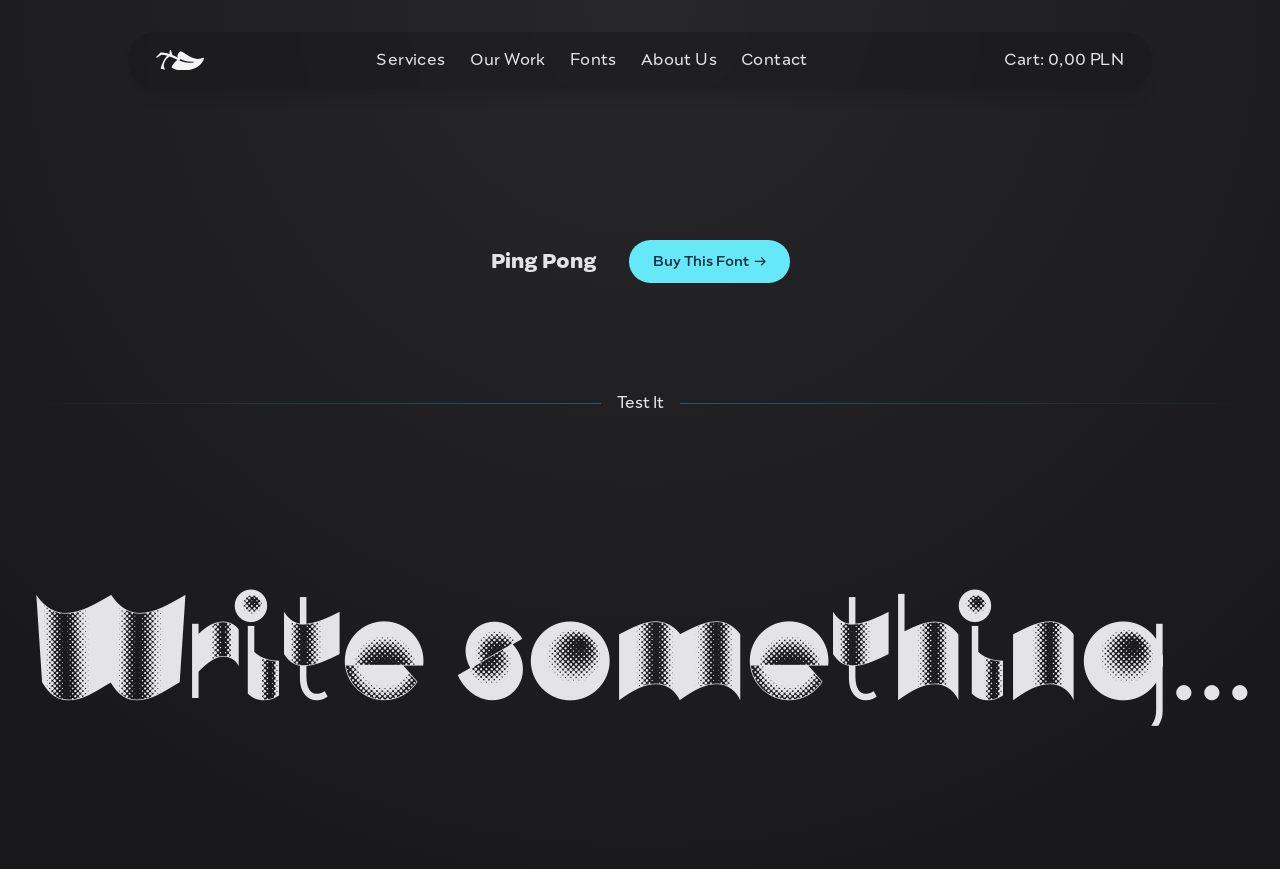What type of services does the company offer?
Use the information from the screenshot to give a comprehensive response to the question.

The company offers custom fonts and modifications, as indicated by the 'Services' link at the top of the webpage, which suggests that they provide bespoke services beyond just selling fonts.